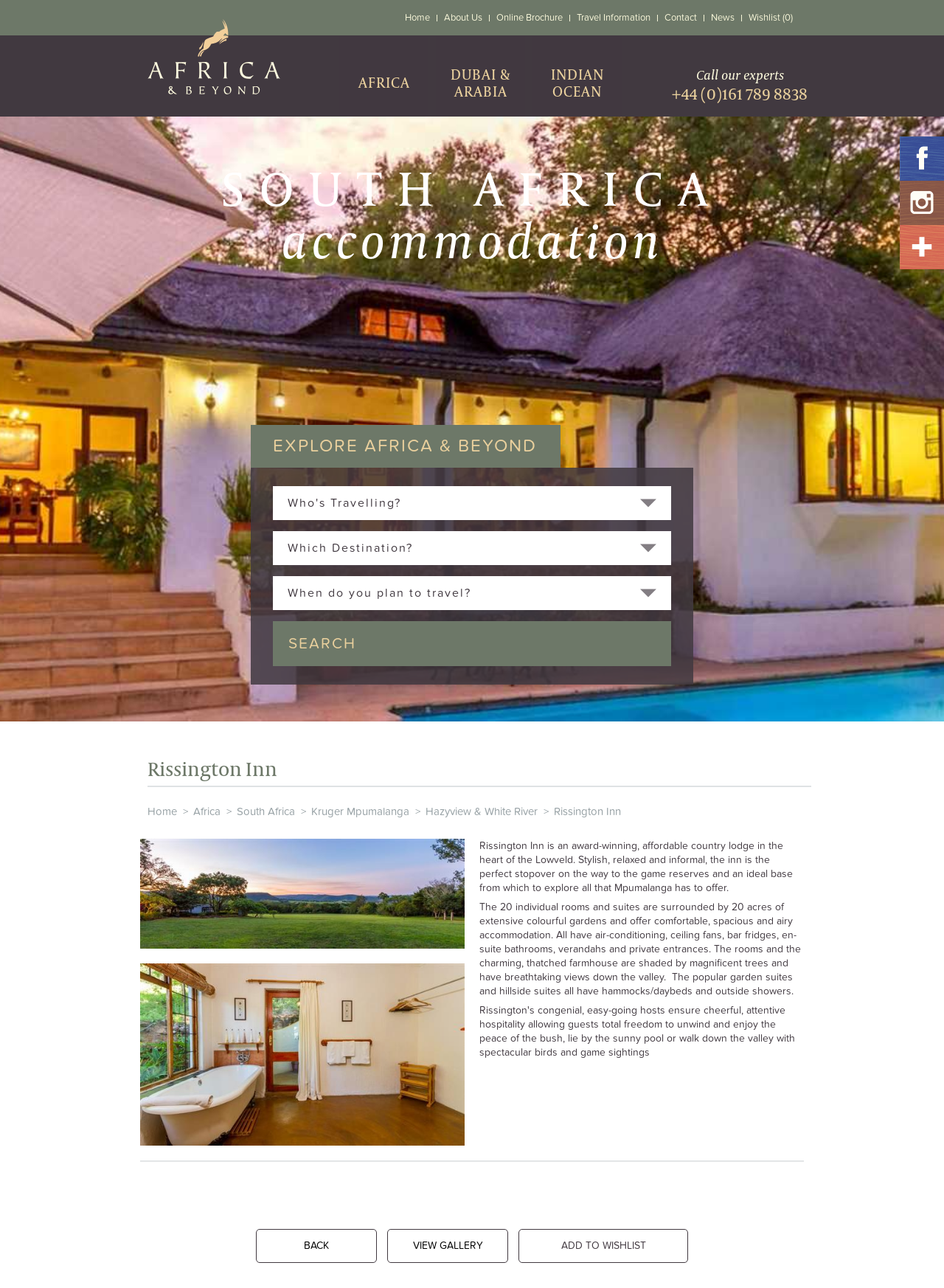Identify the bounding box coordinates of the element that should be clicked to fulfill this task: "View 'Rissington Inn' gallery". The coordinates should be provided as four float numbers between 0 and 1, i.e., [left, top, right, bottom].

[0.41, 0.954, 0.538, 0.981]